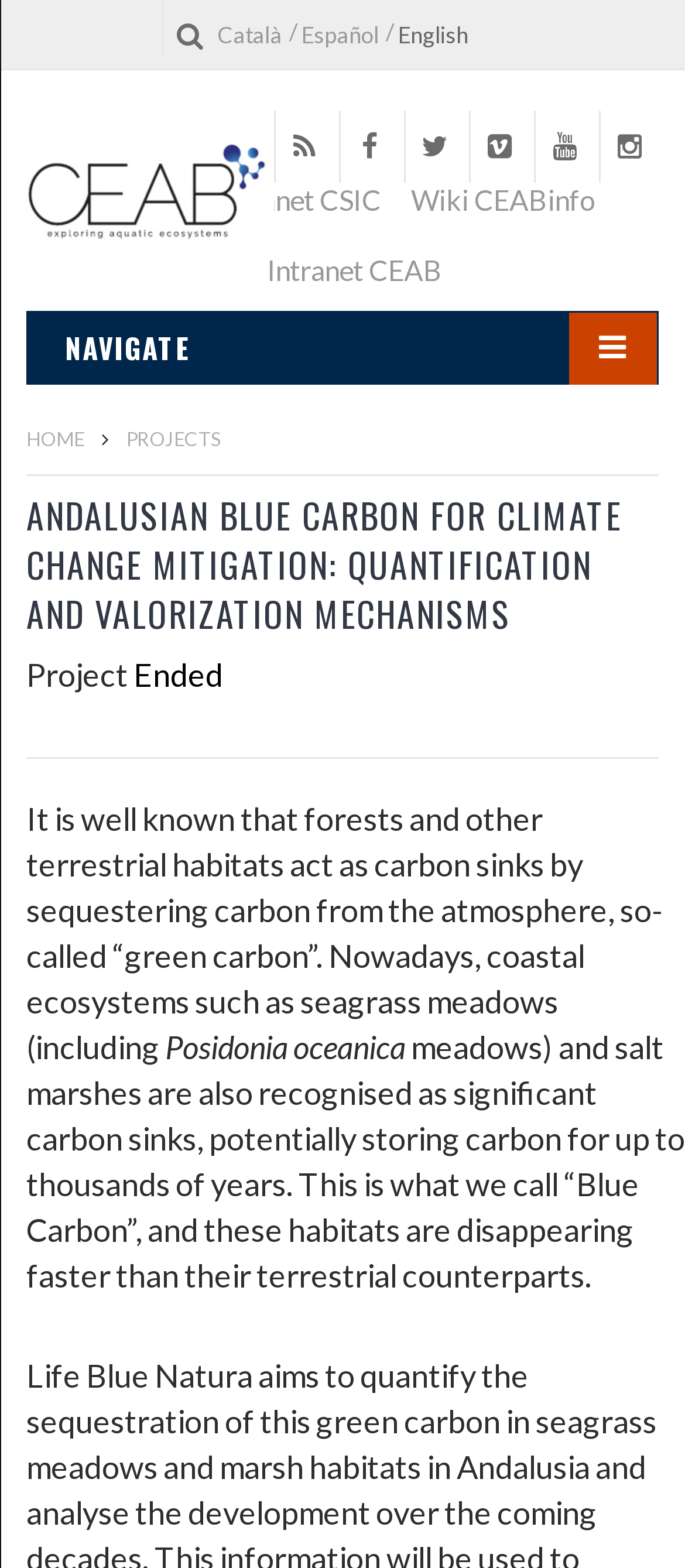Using a single word or phrase, answer the following question: 
What is 'Blue Carbon'?

Carbon stored in coastal ecosystems